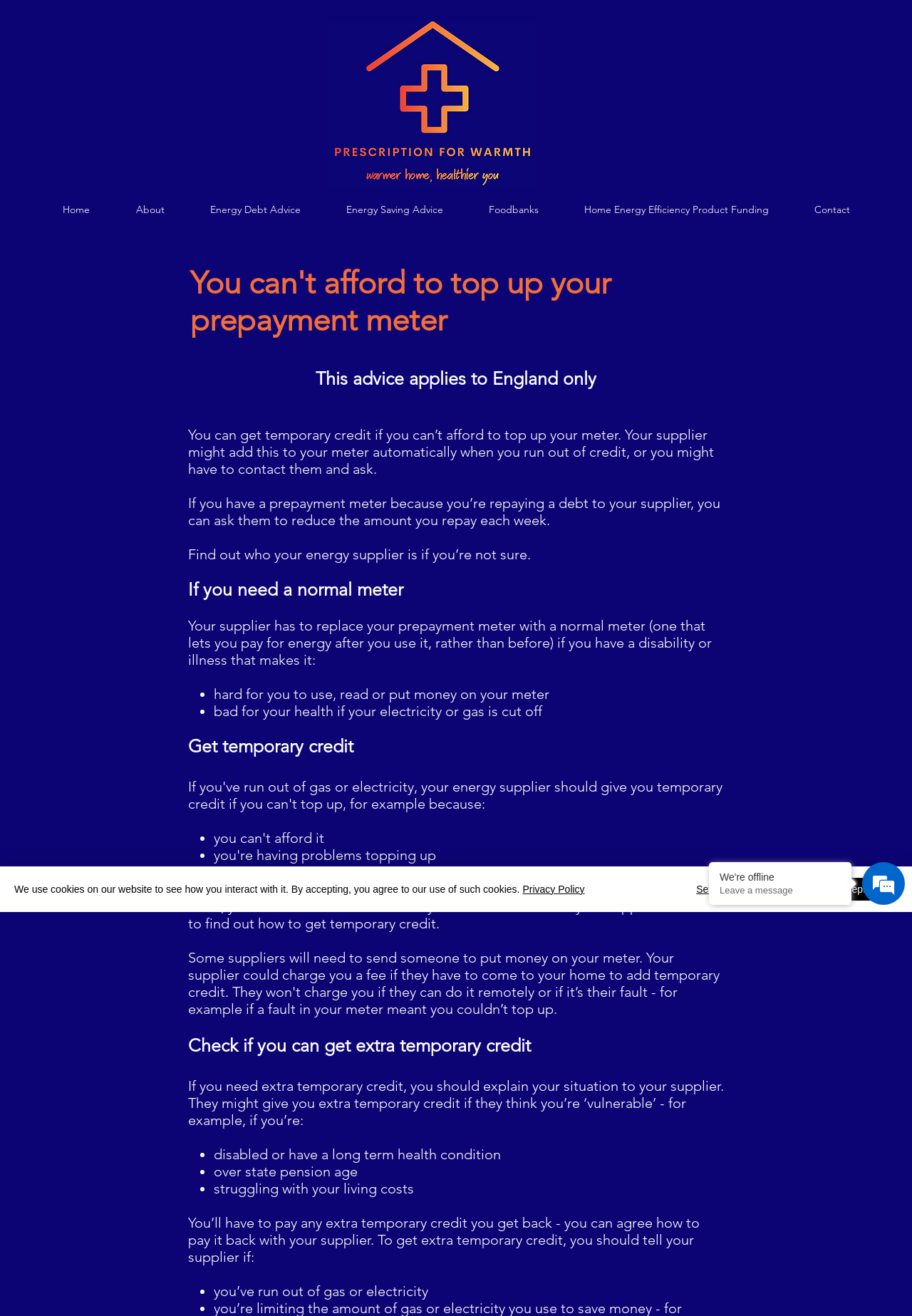What should you do if you need extra temporary credit?
Please elaborate on the answer to the question with detailed information.

According to the webpage, if you need extra temporary credit, you should explain your situation to your supplier. They might give you extra temporary credit if they think you're 'vulnerable', for example, if you're disabled or have a long-term health condition, over state pension age, or struggling with your living costs.